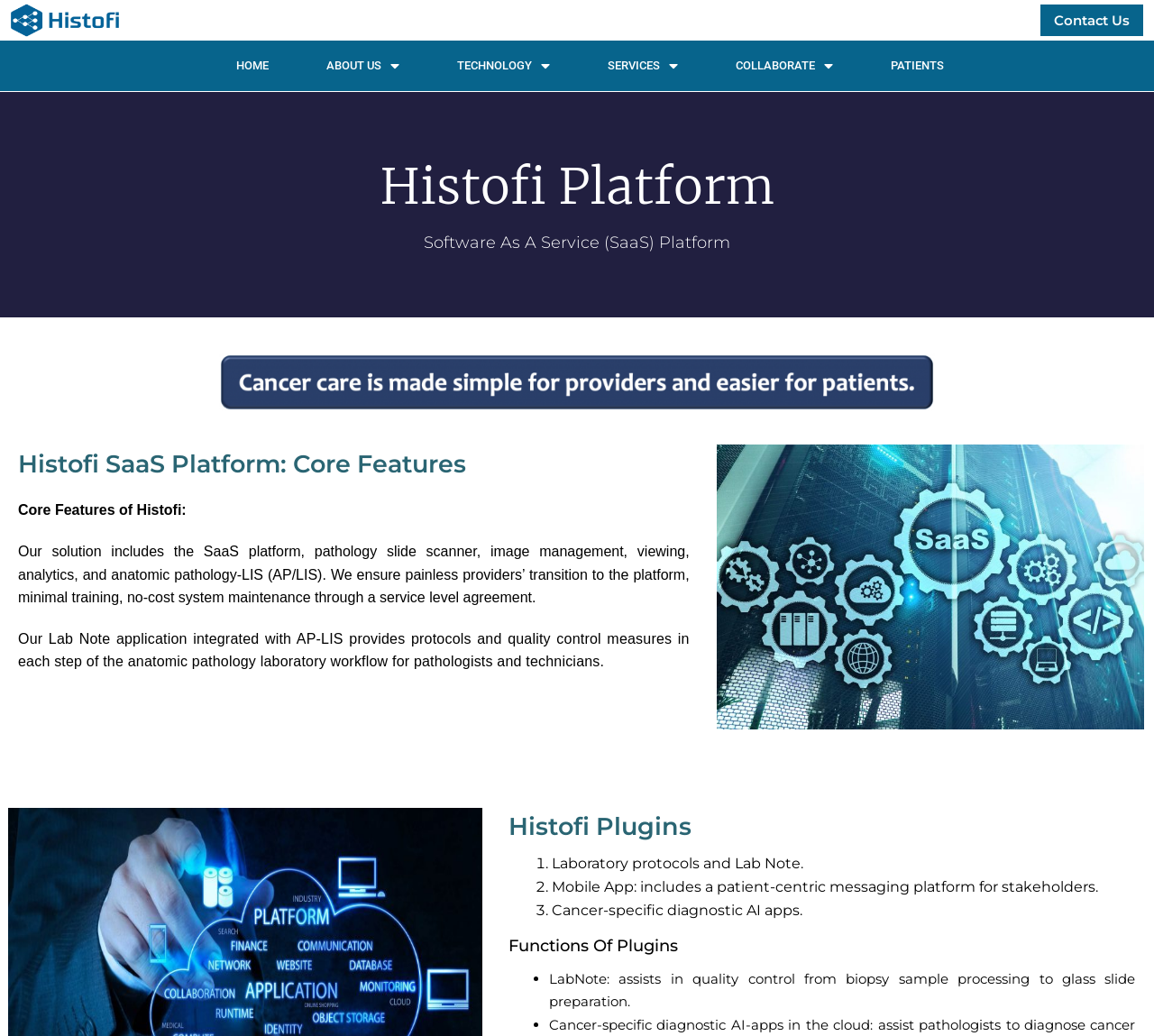What is the function of the Mobile App plugin?
Provide a thorough and detailed answer to the question.

The webpage describes the Mobile App plugin as including a patient-centric messaging platform for stakeholders, which suggests that its primary function is to facilitate communication between patients and healthcare providers.